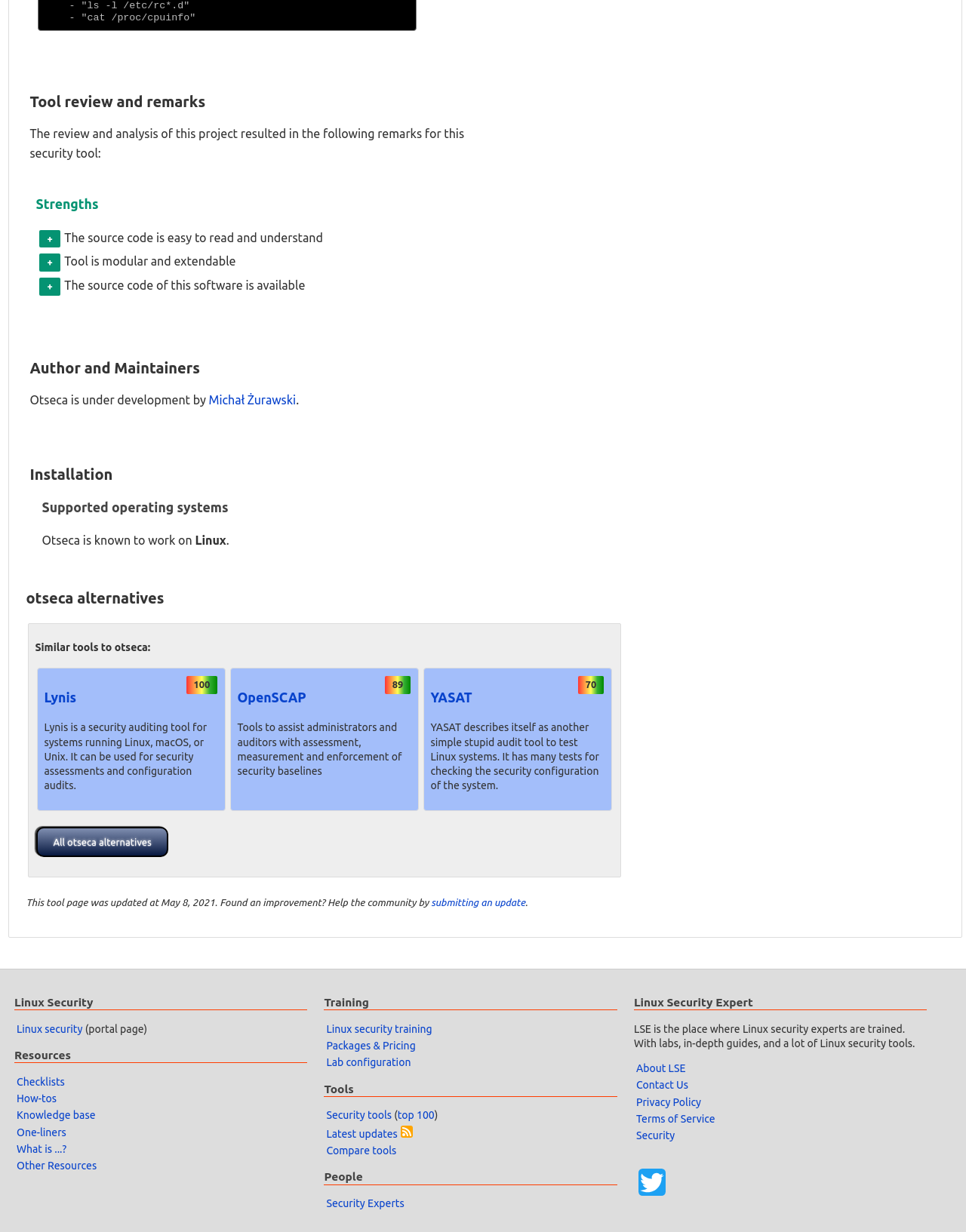Please find and report the bounding box coordinates of the element to click in order to perform the following action: "Learn about Lynis". The coordinates should be expressed as four float numbers between 0 and 1, in the format [left, top, right, bottom].

[0.046, 0.558, 0.227, 0.574]